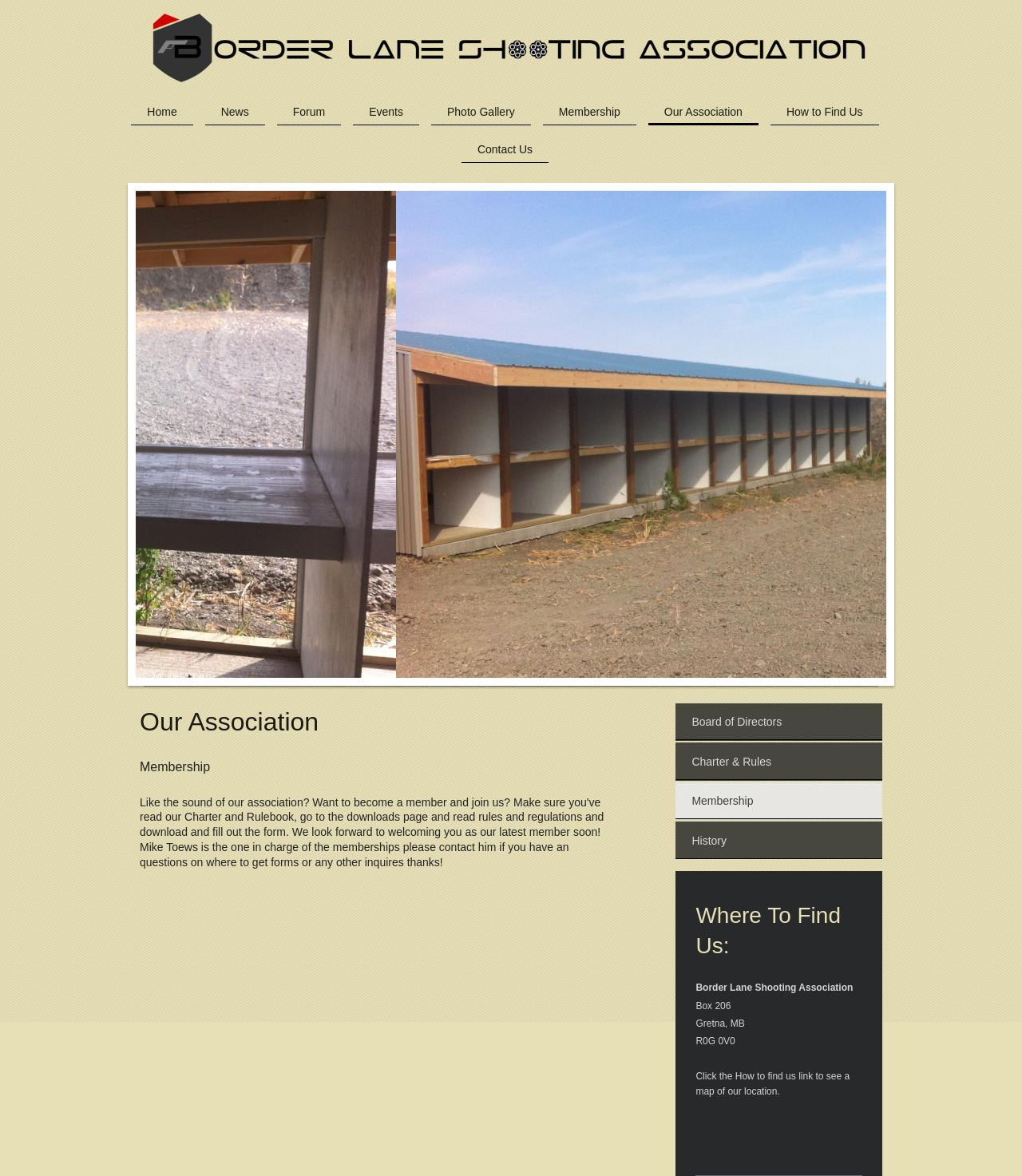Identify the bounding box coordinates for the UI element described as: "Photo Gallery".

[0.422, 0.084, 0.519, 0.107]